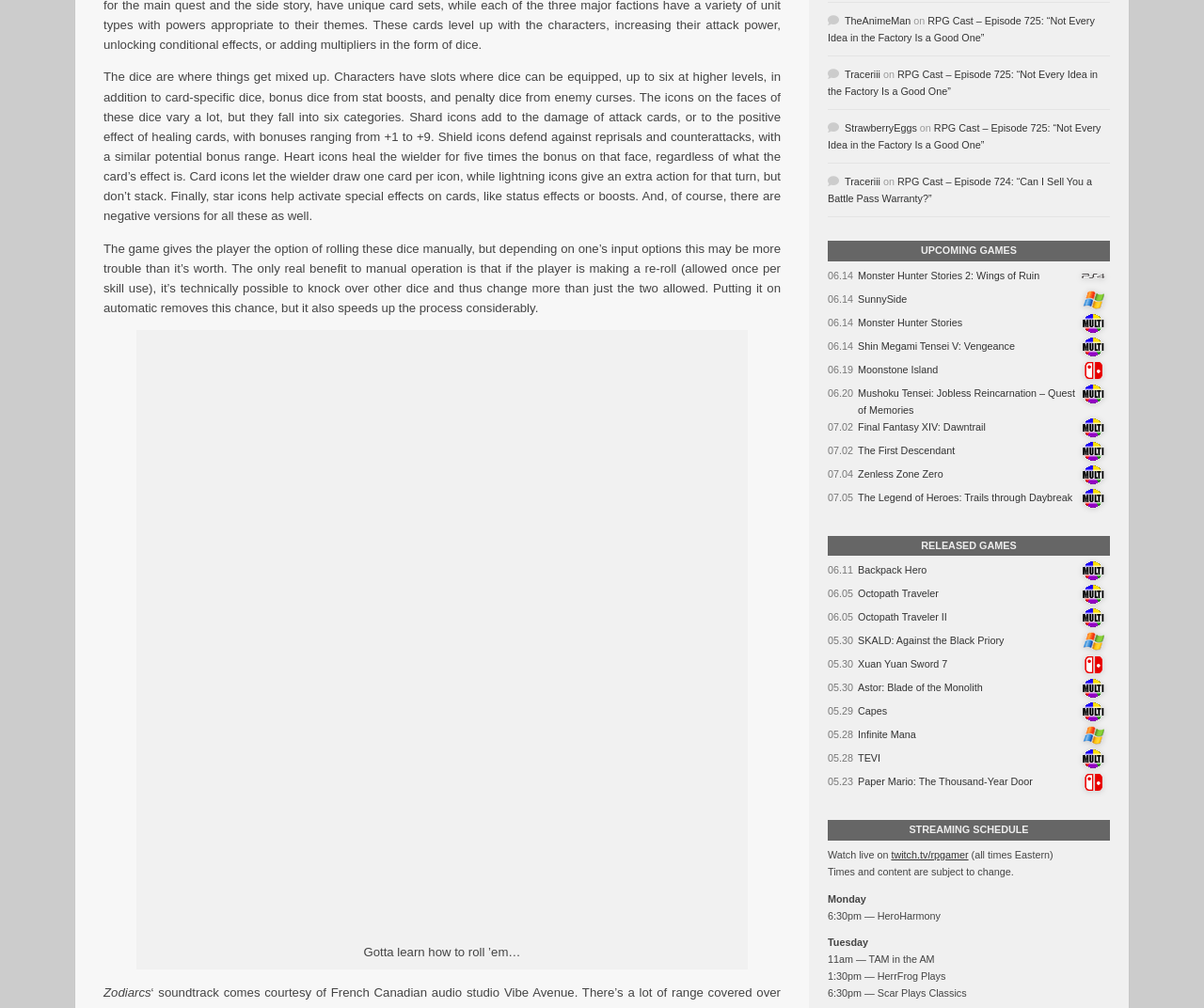Identify the coordinates of the bounding box for the element described below: "Moonstone Island". Return the coordinates as four float numbers between 0 and 1: [left, top, right, bottom].

[0.713, 0.361, 0.779, 0.372]